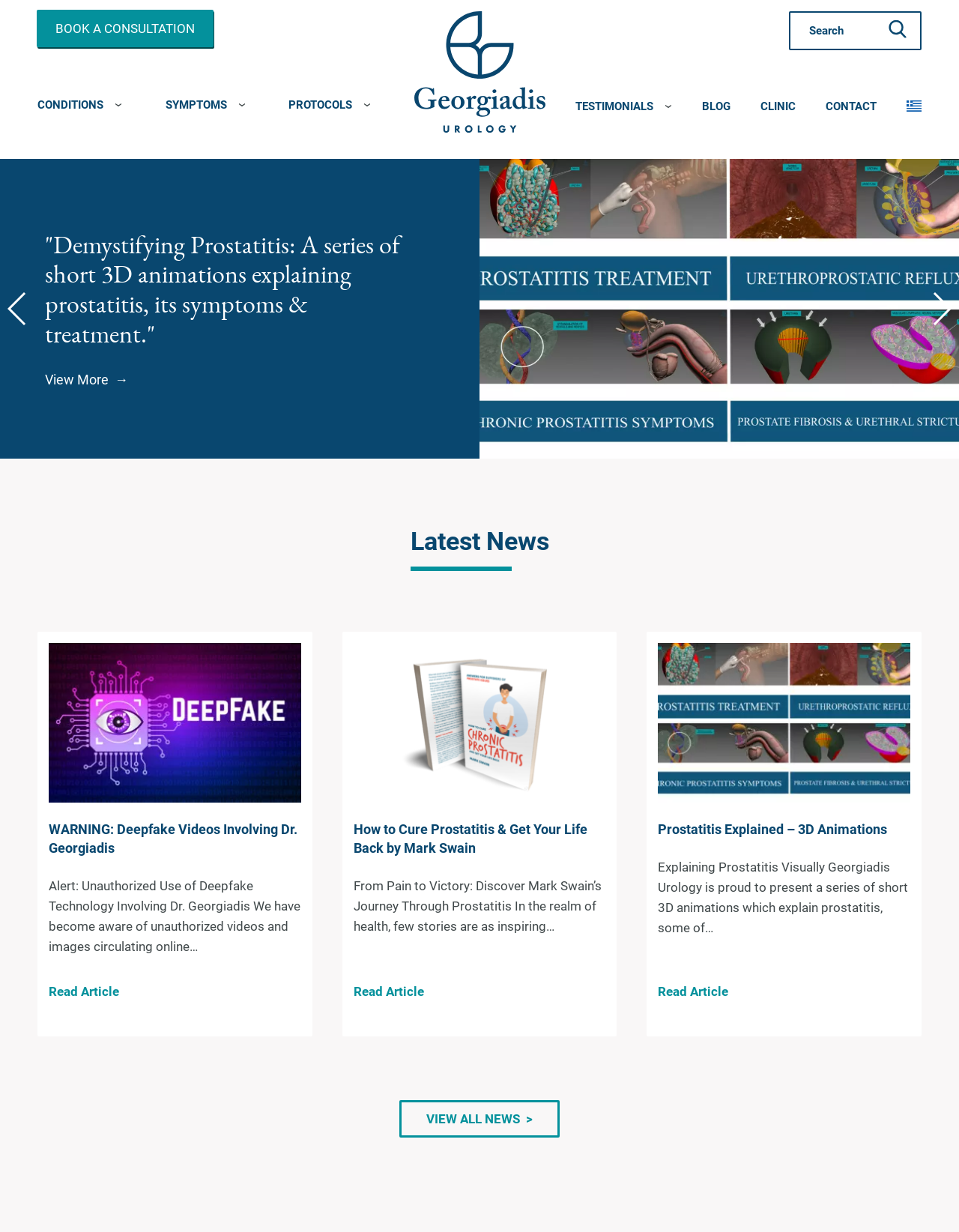Refer to the image and provide an in-depth answer to the question: 
What is the title of the book?

I found the title of the book by looking at the link element with the text 'How to Cure Prostatitis & Get Your Life Back by Mark Swain'. This suggests that the title of the book is 'How to Cure Prostatitis & Get Your Life Back'.